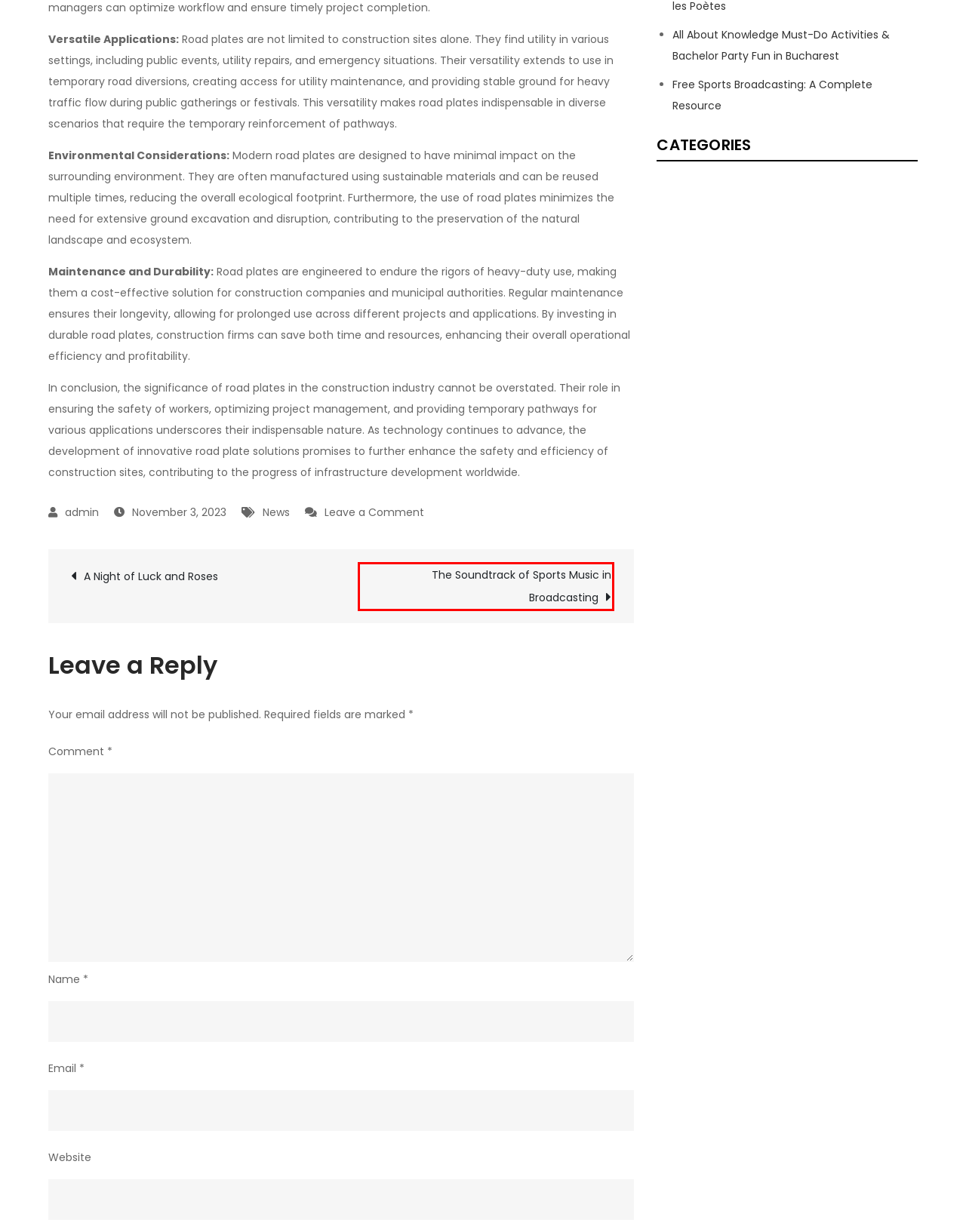Given a screenshot of a webpage with a red bounding box, please pick the webpage description that best fits the new webpage after clicking the element inside the bounding box. Here are the candidates:
A. The Soundtrack of Sports Music in Broadcasting - Games Of Fastion 45
B. Free Sports Broadcasting: A Complete Resource - Games Of Fastion 45
C. Sports Archives - Games Of Fastion 45
D. admin, Author at Games Of Fastion 45
E. Trending Archives - Games Of Fastion 45
F. News Archives - Games Of Fastion 45
G. A Night of Luck and Roses - Games Of Fastion 45
H. All About Knowledge Must-Do Activities & Bachelor Party Fun in Bucharest - Games Of Fastion 45

A